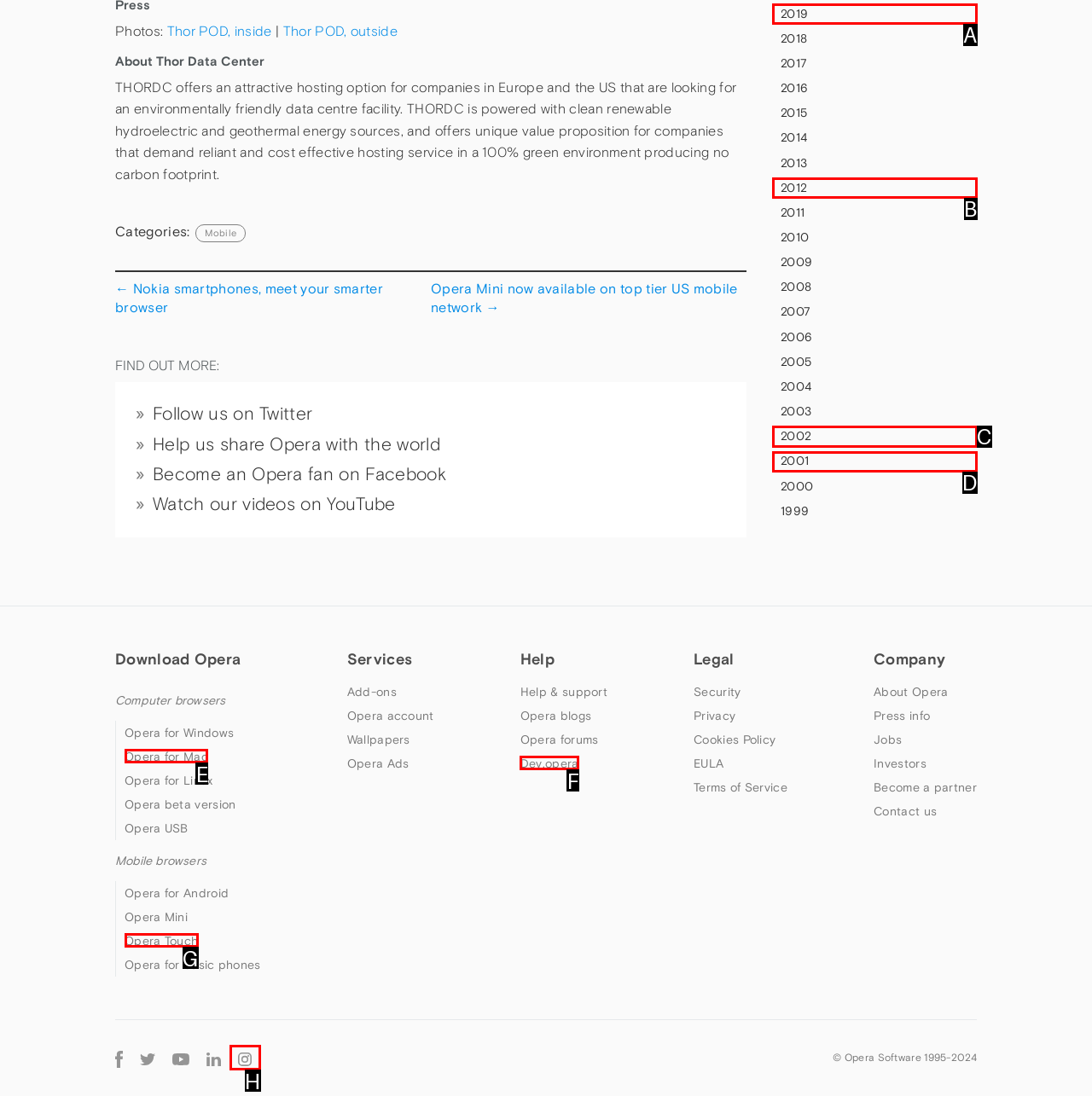Tell me which one HTML element best matches the description: 2012 Answer with the option's letter from the given choices directly.

B